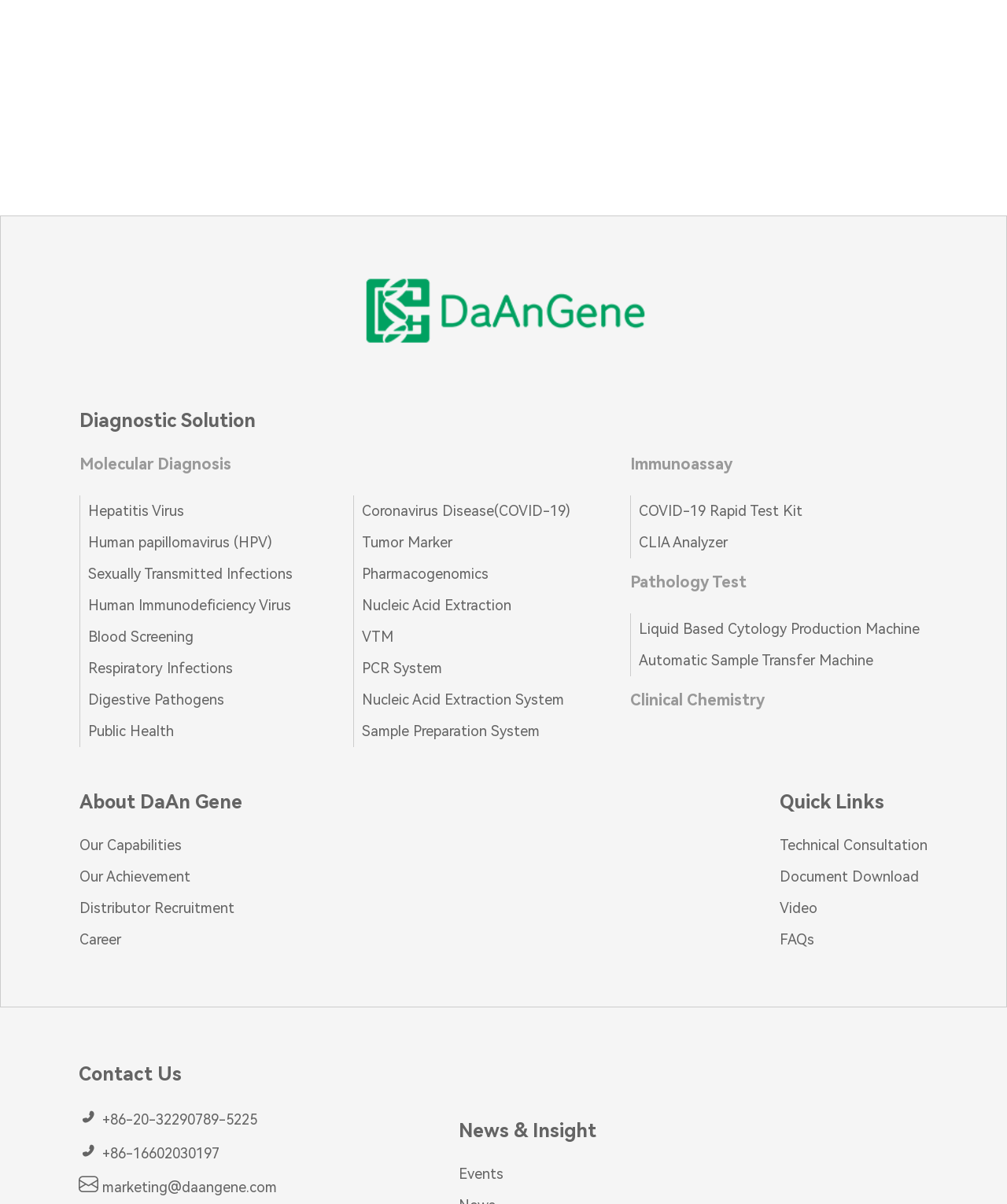Please identify the bounding box coordinates of the element I should click to complete this instruction: 'Contact Us'. The coordinates should be given as four float numbers between 0 and 1, like this: [left, top, right, bottom].

[0.078, 0.876, 0.359, 0.909]